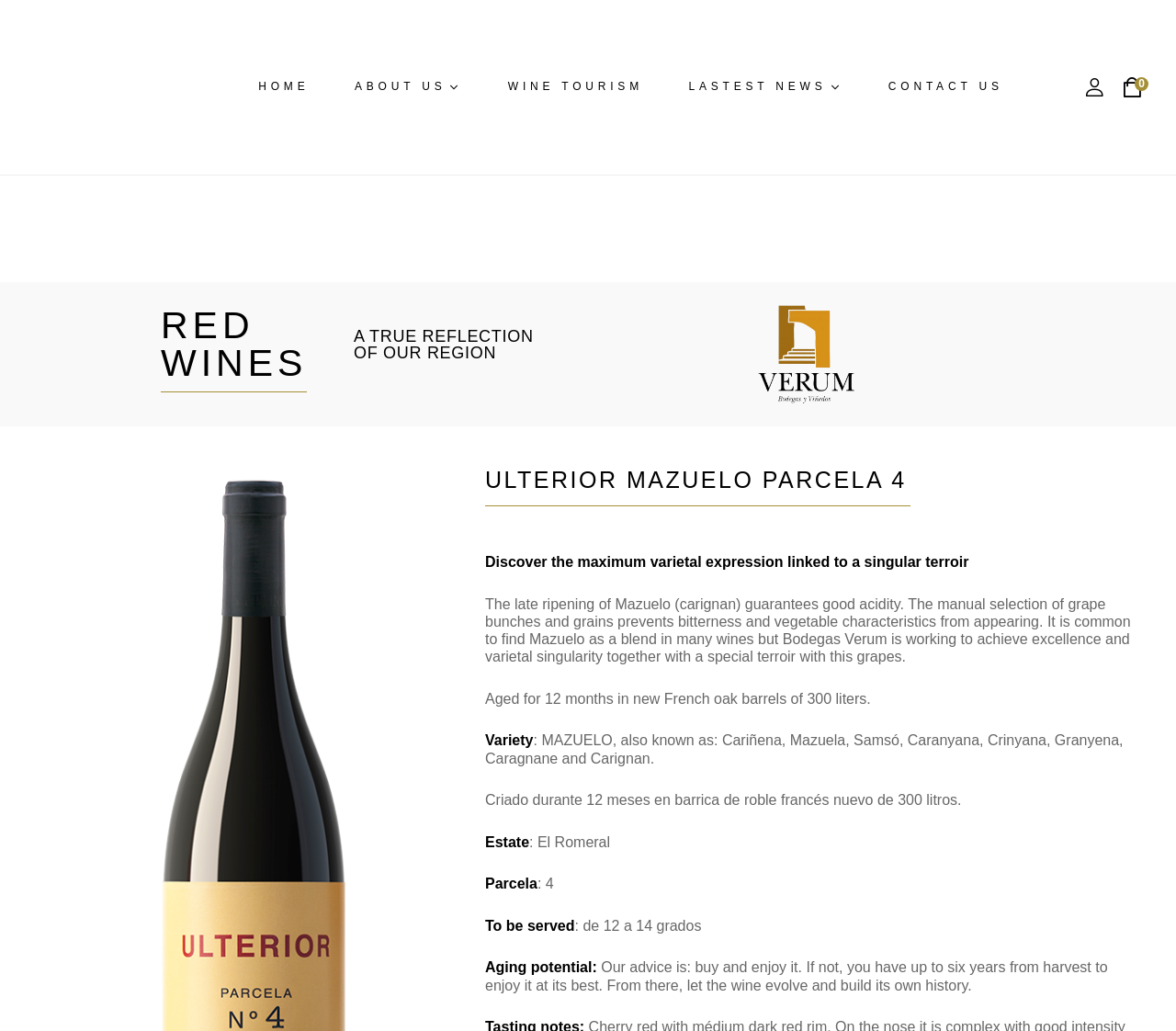Determine the bounding box coordinates for the clickable element required to fulfill the instruction: "View the recent comments". Provide the coordinates as four float numbers between 0 and 1, i.e., [left, top, right, bottom].

None